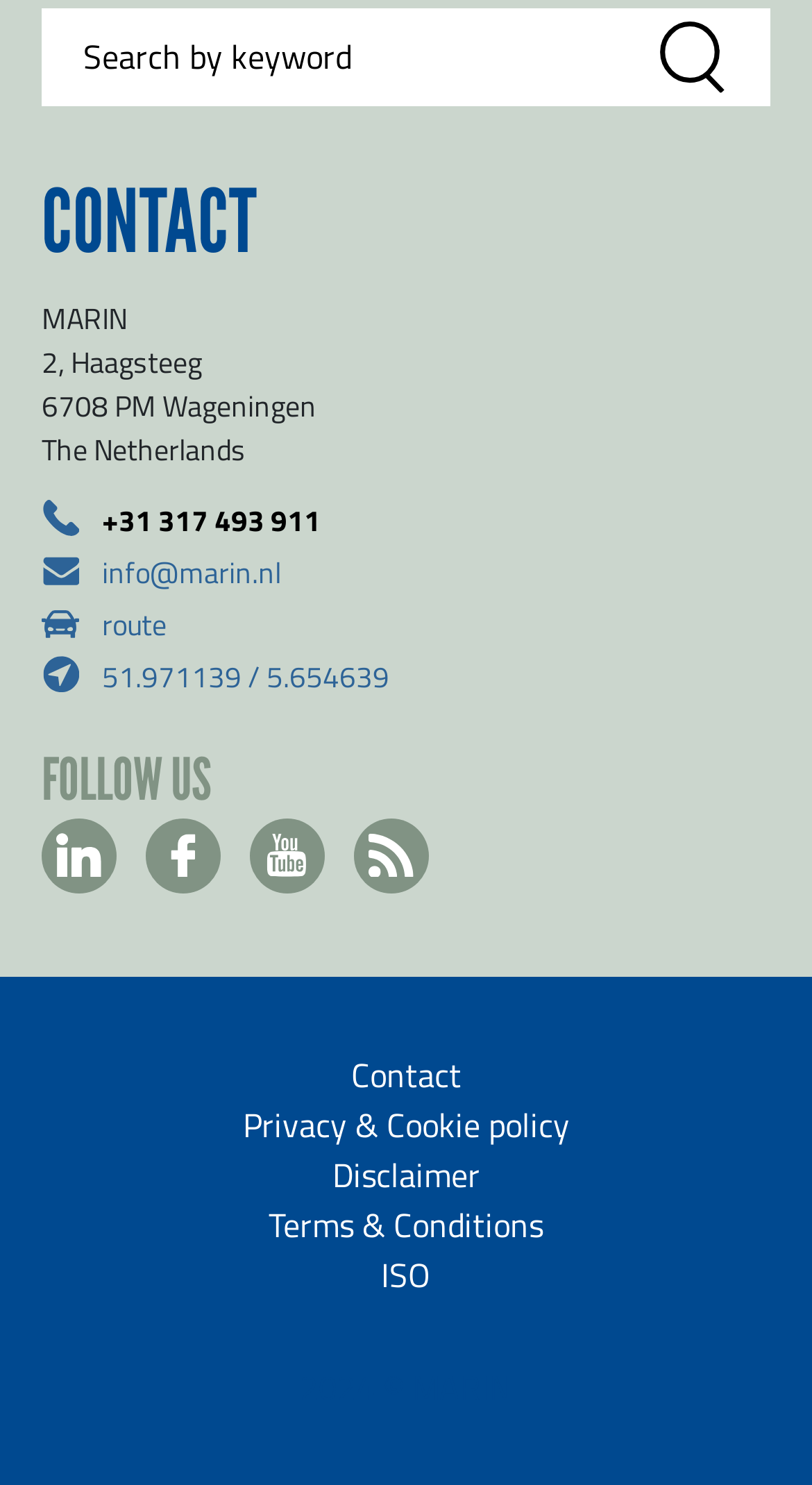Based on the element description, predict the bounding box coordinates (top-left x, top-left y, bottom-right x, bottom-right y) for the UI element in the screenshot: Terms & Conditions

[0.331, 0.807, 0.669, 0.841]